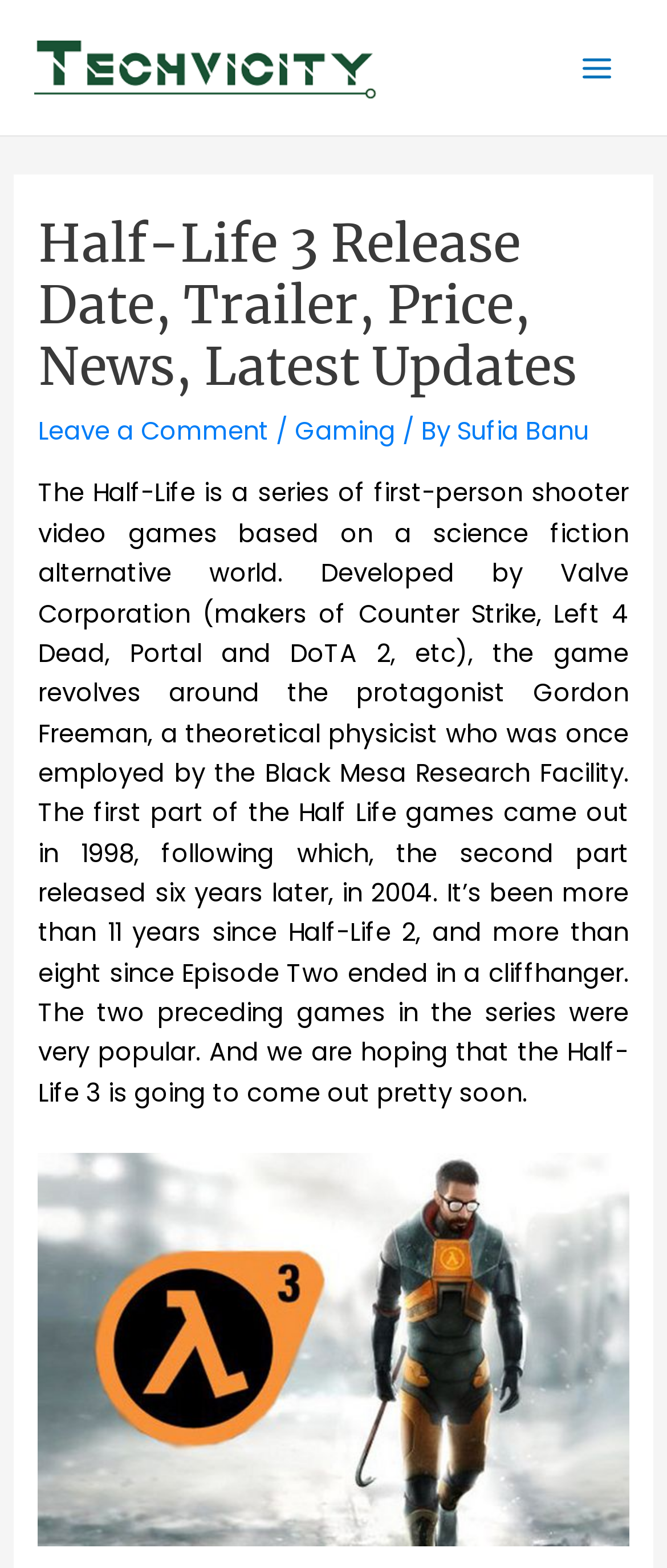Provide the bounding box coordinates of the HTML element this sentence describes: "Gaming". The bounding box coordinates consist of four float numbers between 0 and 1, i.e., [left, top, right, bottom].

[0.442, 0.264, 0.593, 0.286]